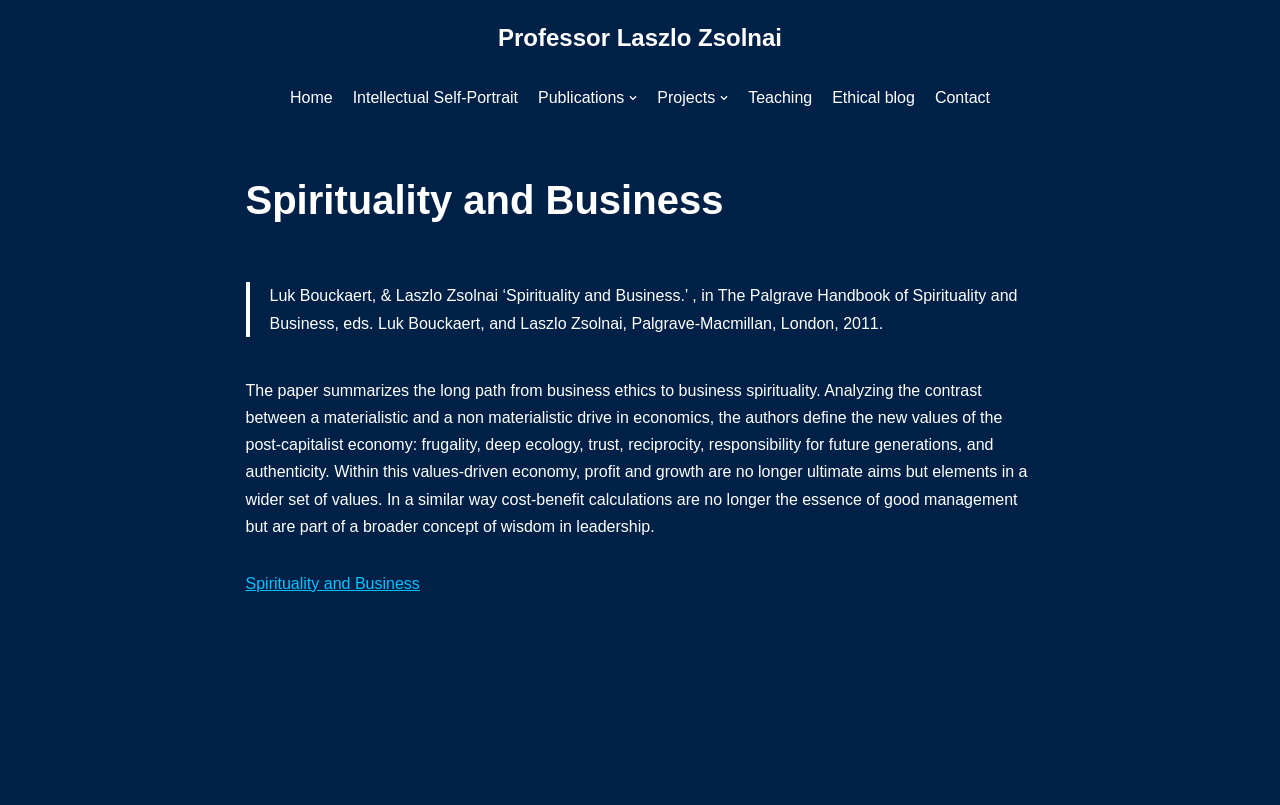Find the bounding box coordinates for the area that must be clicked to perform this action: "read spirituality and business".

[0.192, 0.714, 0.328, 0.735]